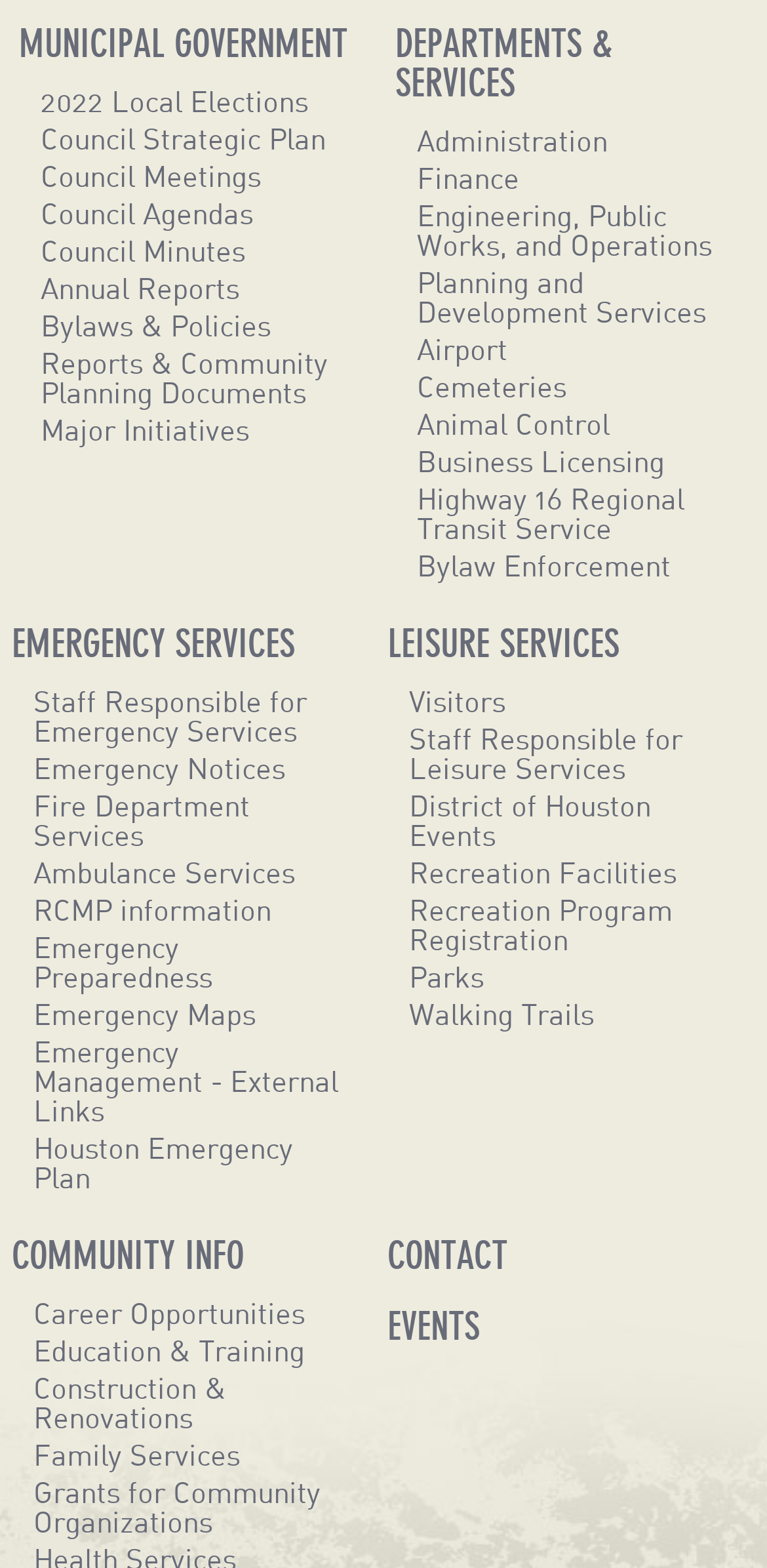Locate the bounding box coordinates of the element you need to click to accomplish the task described by this instruction: "Access Emergency Services".

[0.015, 0.399, 0.384, 0.424]